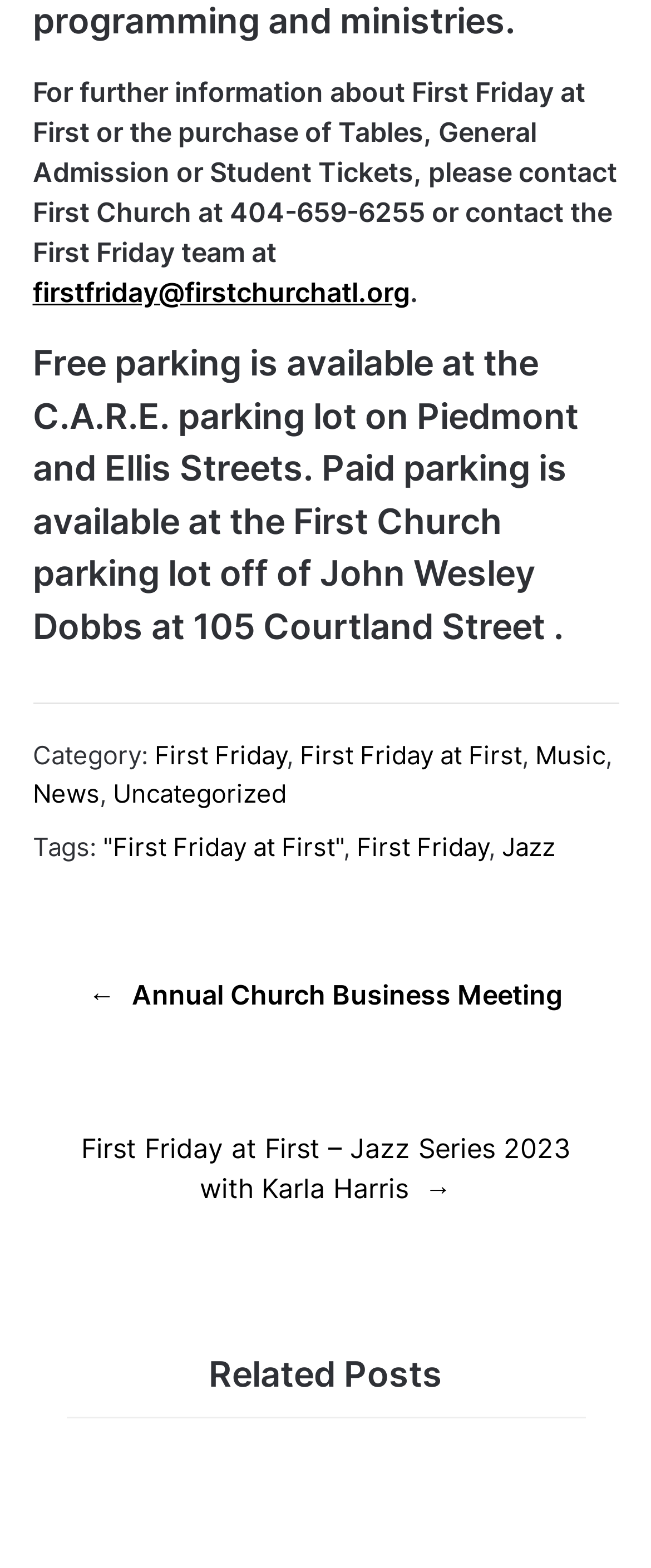Determine the coordinates of the bounding box for the clickable area needed to execute this instruction: "Go to Home".

None